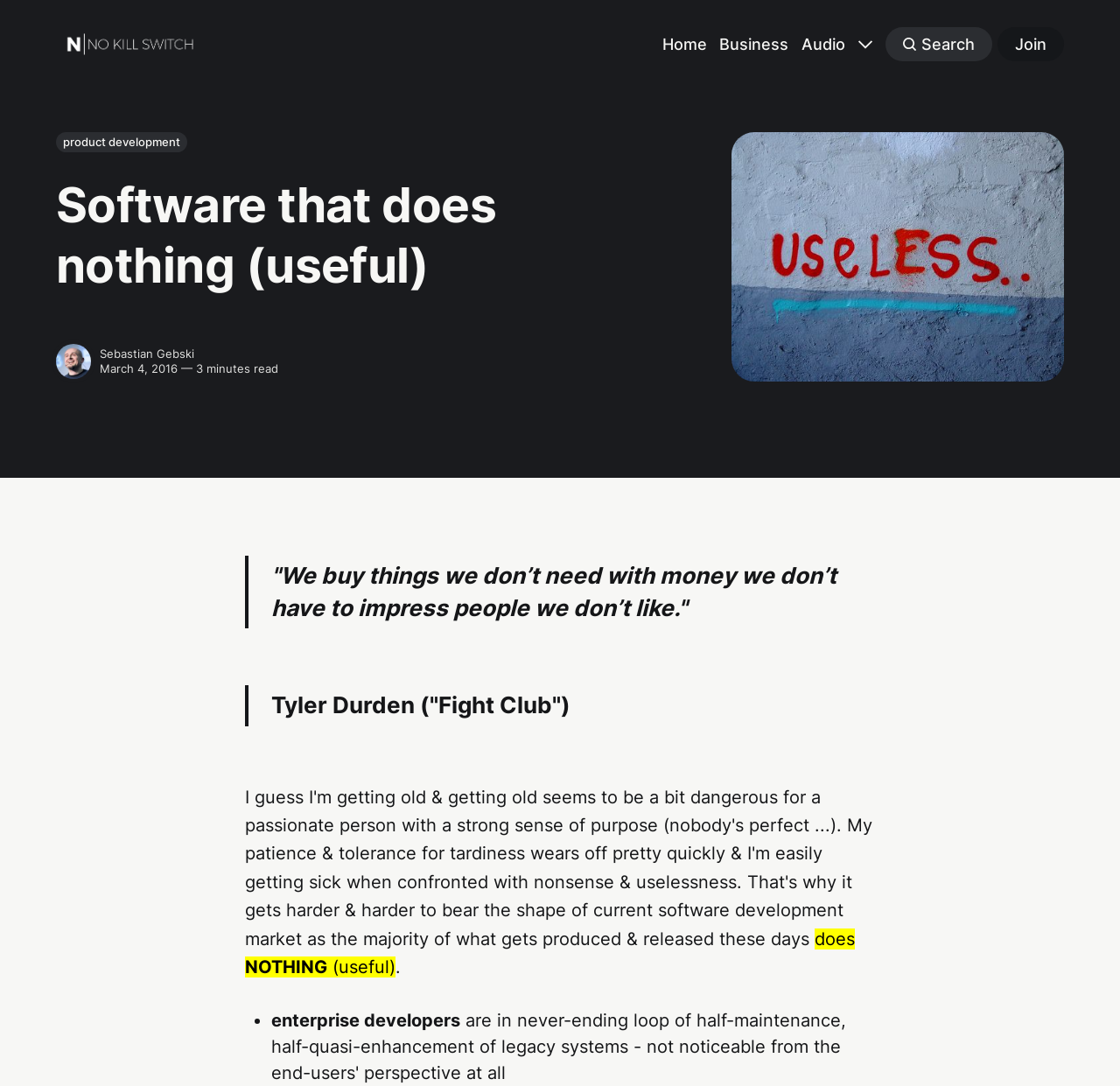What is the author of the quote in the first blockquote?
Please use the image to deliver a detailed and complete answer.

I found the first blockquote element and then looked for the next blockquote element, which contains the static text 'Tyler Durden (“Fight Club”)'. This indicates that Tyler Durden is the author of the quote in the first blockquote.